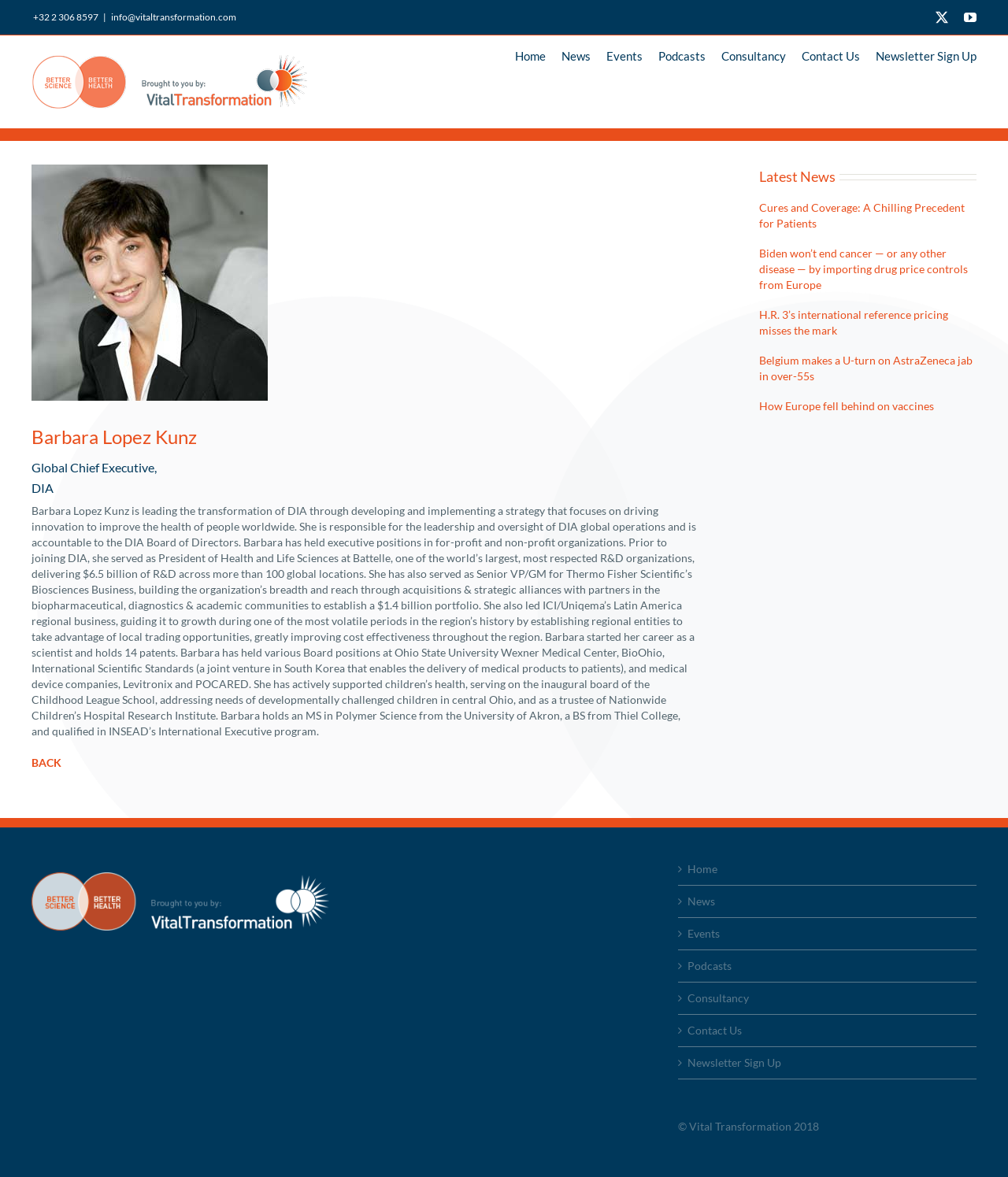Determine the bounding box coordinates of the region to click in order to accomplish the following instruction: "Click the 'Home' link in the main menu". Provide the coordinates as four float numbers between 0 and 1, specifically [left, top, right, bottom].

[0.511, 0.03, 0.541, 0.064]